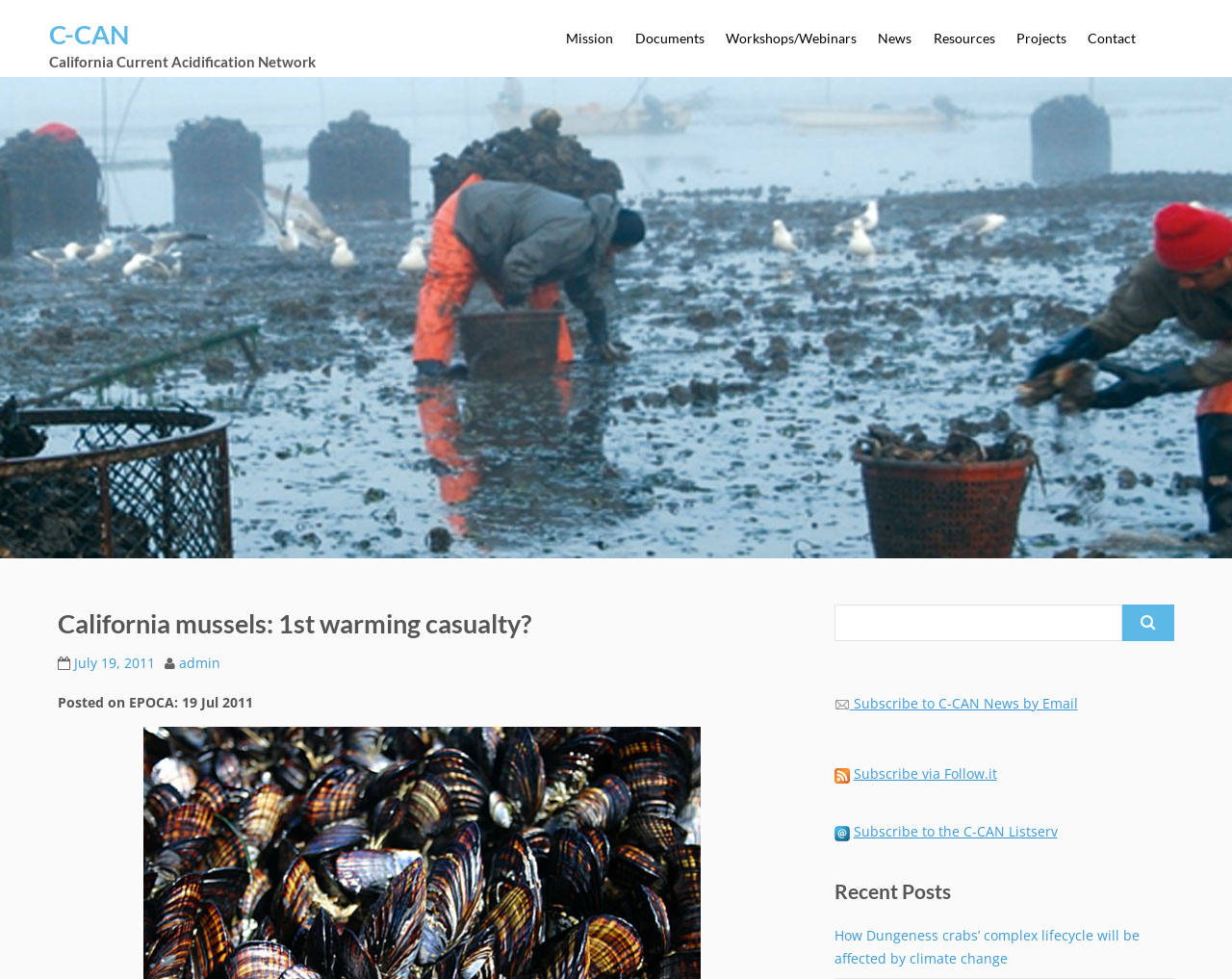Produce an elaborate caption capturing the essence of the webpage.

The webpage is about the California Current Acidification Network (C-CAN) and its focus on California mussels as the first warming casualty. At the top, there is a heading with the title "C-CAN" and a link to it. Below that, there is a longer heading that expands on the title, stating "California Current Acidification Network".

On the top-right side, there are several links to different sections of the website, including "Mission", "Documents", "Workshops/Webinars", "News", "Resources", "Projects", and "Contact". These links are arranged horizontally, with "Mission" on the left and "Contact" on the right.

Below the title and links, there is a section with a heading that reads "California mussels: 1st warming casualty?". This section includes a link to the date "July 19, 2011", and another link to the author "admin". There is also a static text that reads "Posted on EPOCA: 19 Jul 2011".

To the right of this section, there is a search bar with a label "Search for:" and a textbox to input search queries. There is also a button with a magnifying glass icon.

Below the search bar, there are several links and an image. The links include "Subscribe to C-CAN News by Email", "Subscribe via Follow.it", and "Subscribe to the C-CAN Listserv". The image is a small icon.

At the bottom of the page, there is a heading that reads "Recent Posts".